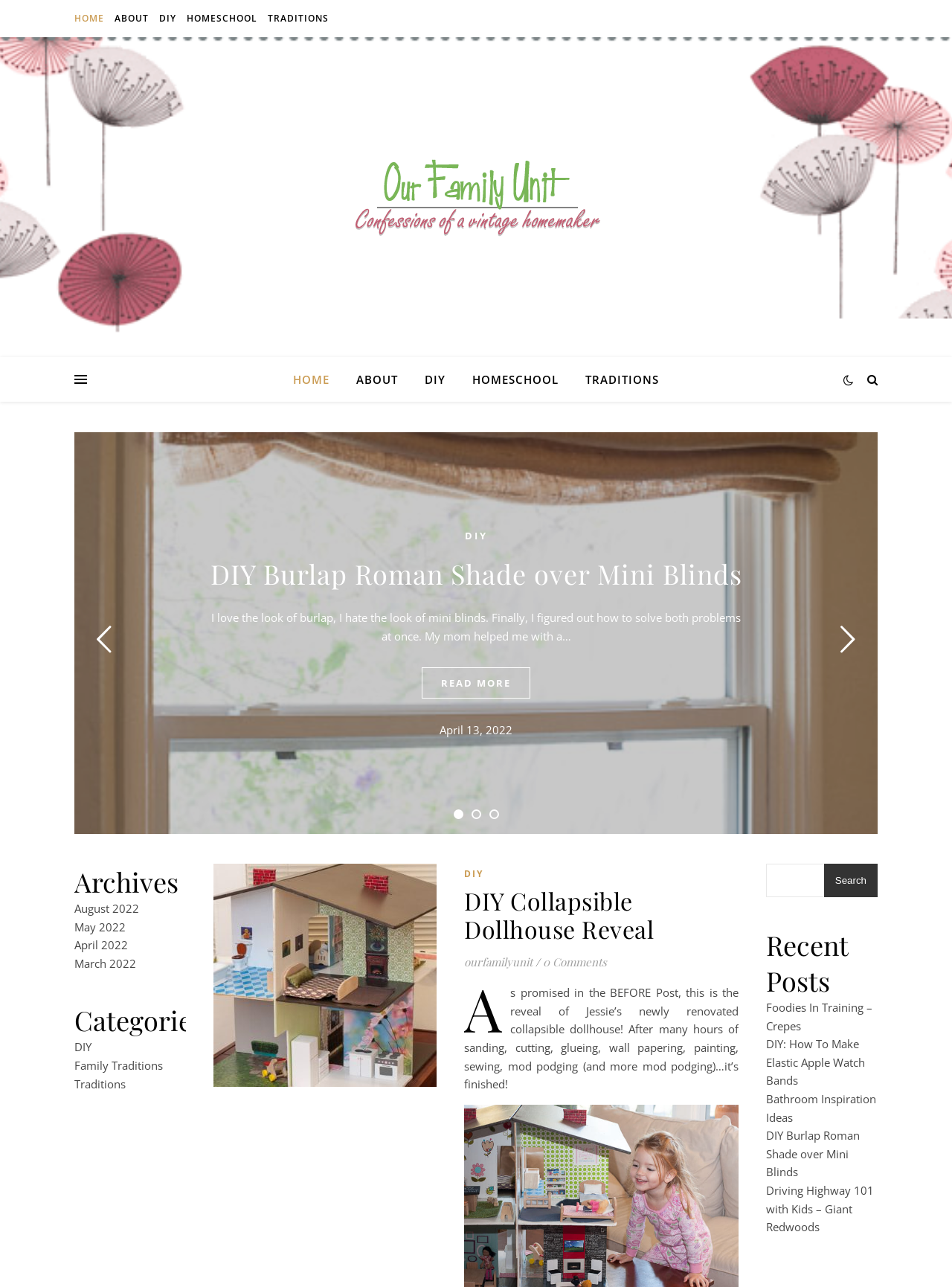Pinpoint the bounding box coordinates of the element you need to click to execute the following instruction: "Click on the 'HOME' link at the top". The bounding box should be represented by four float numbers between 0 and 1, in the format [left, top, right, bottom].

[0.078, 0.0, 0.113, 0.029]